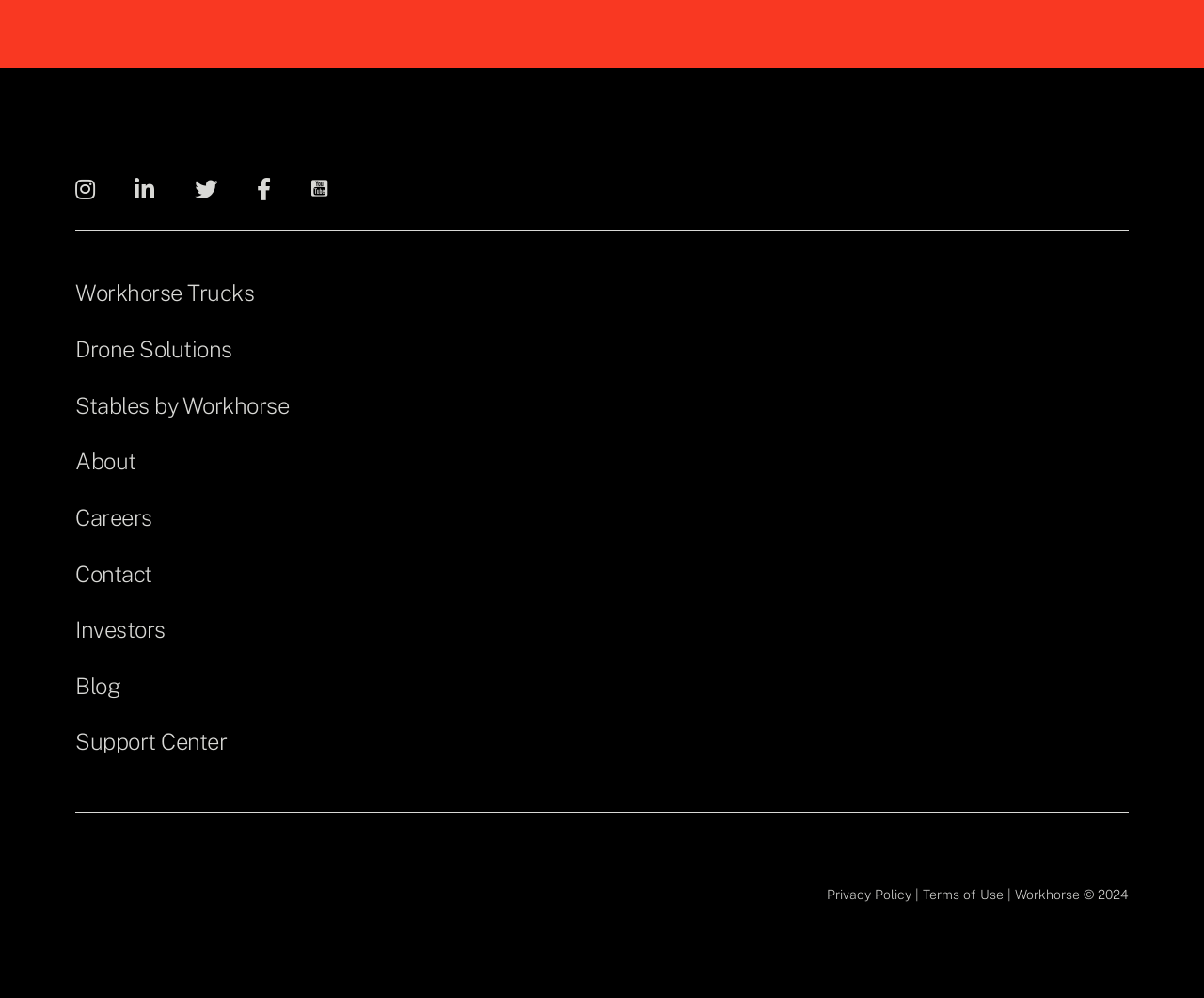Provide the bounding box coordinates of the area you need to click to execute the following instruction: "get support".

[0.062, 0.73, 0.188, 0.756]